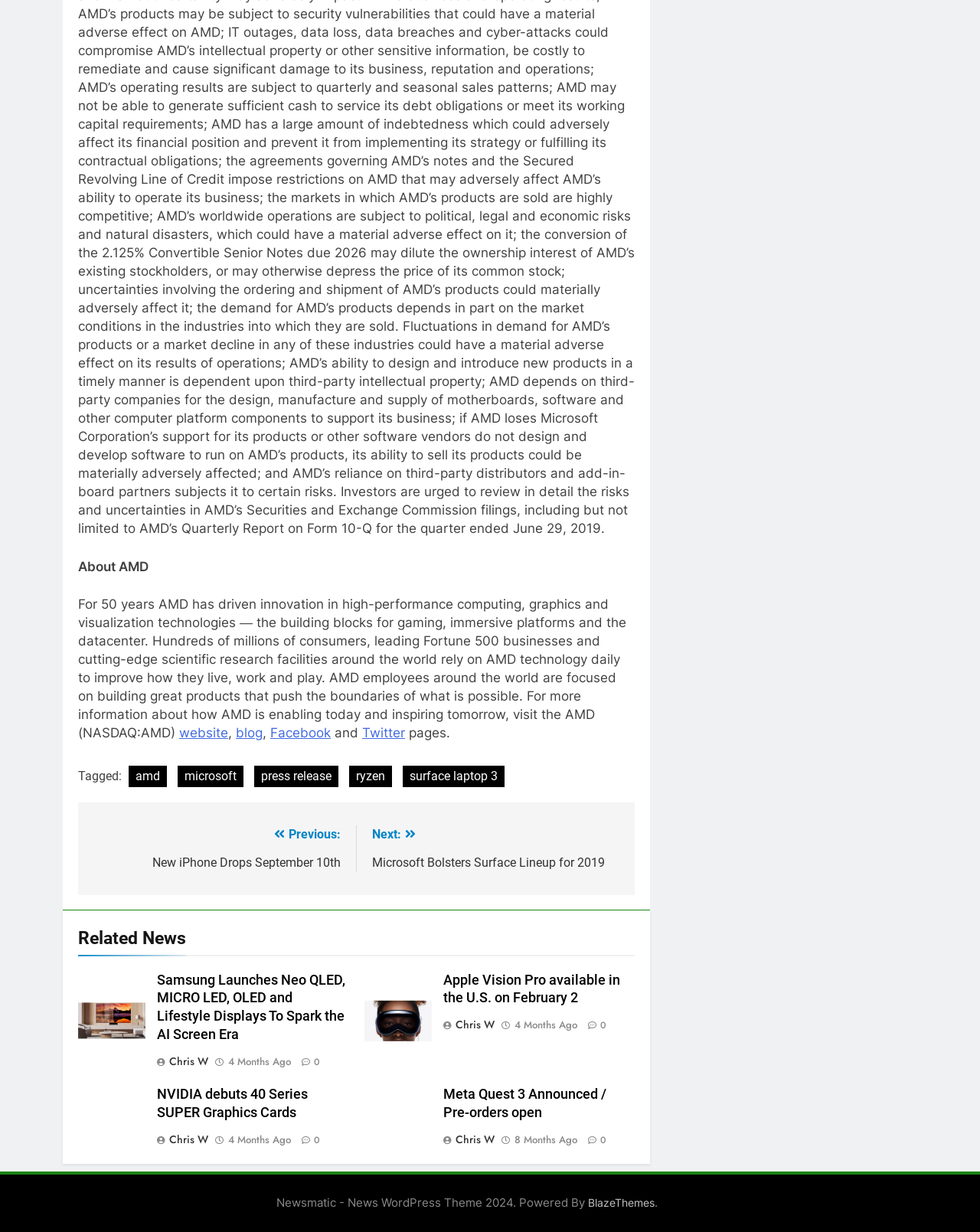What is the name of the social media platform with a link next to 'blog'? Based on the image, give a response in one word or a short phrase.

Facebook